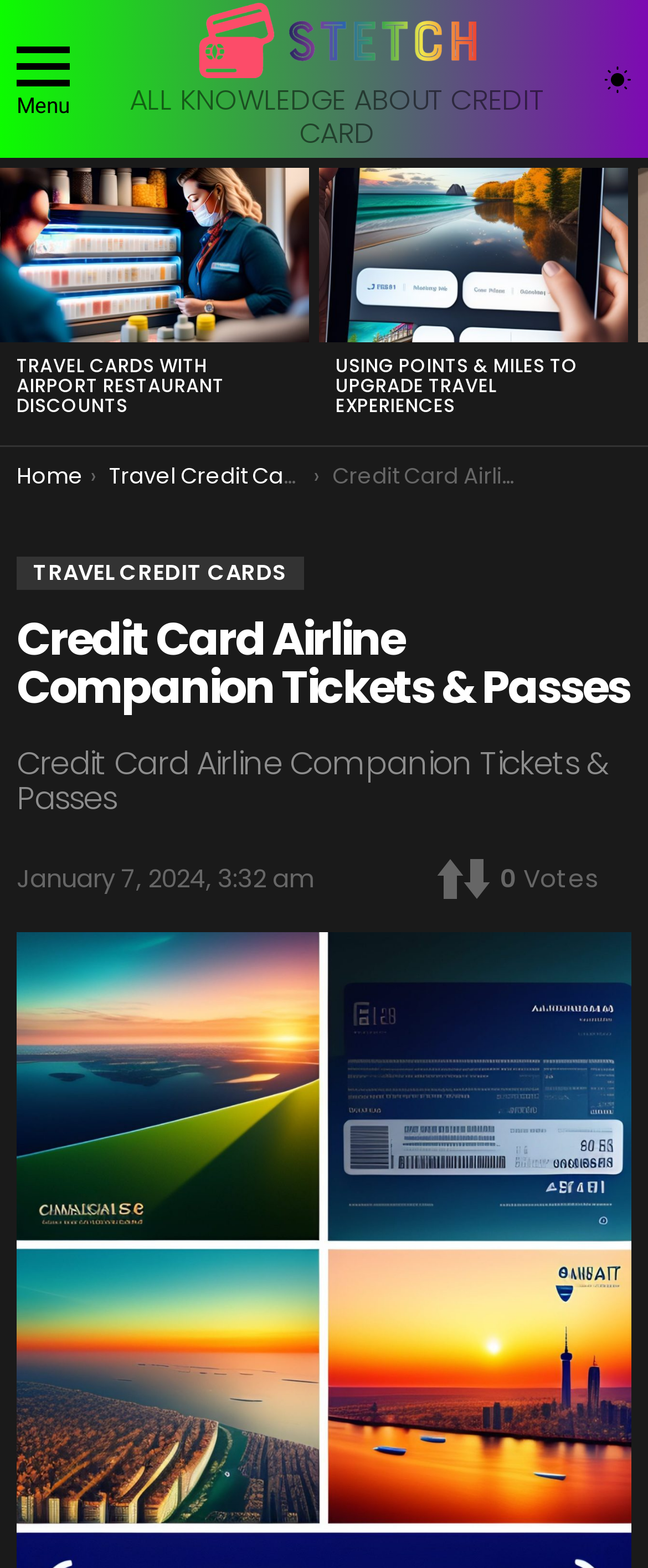Answer the following inquiry with a single word or phrase:
What is the text of the first link in the LATEST STORIES section?

Travel Cards with Airport Restaurant Discounts